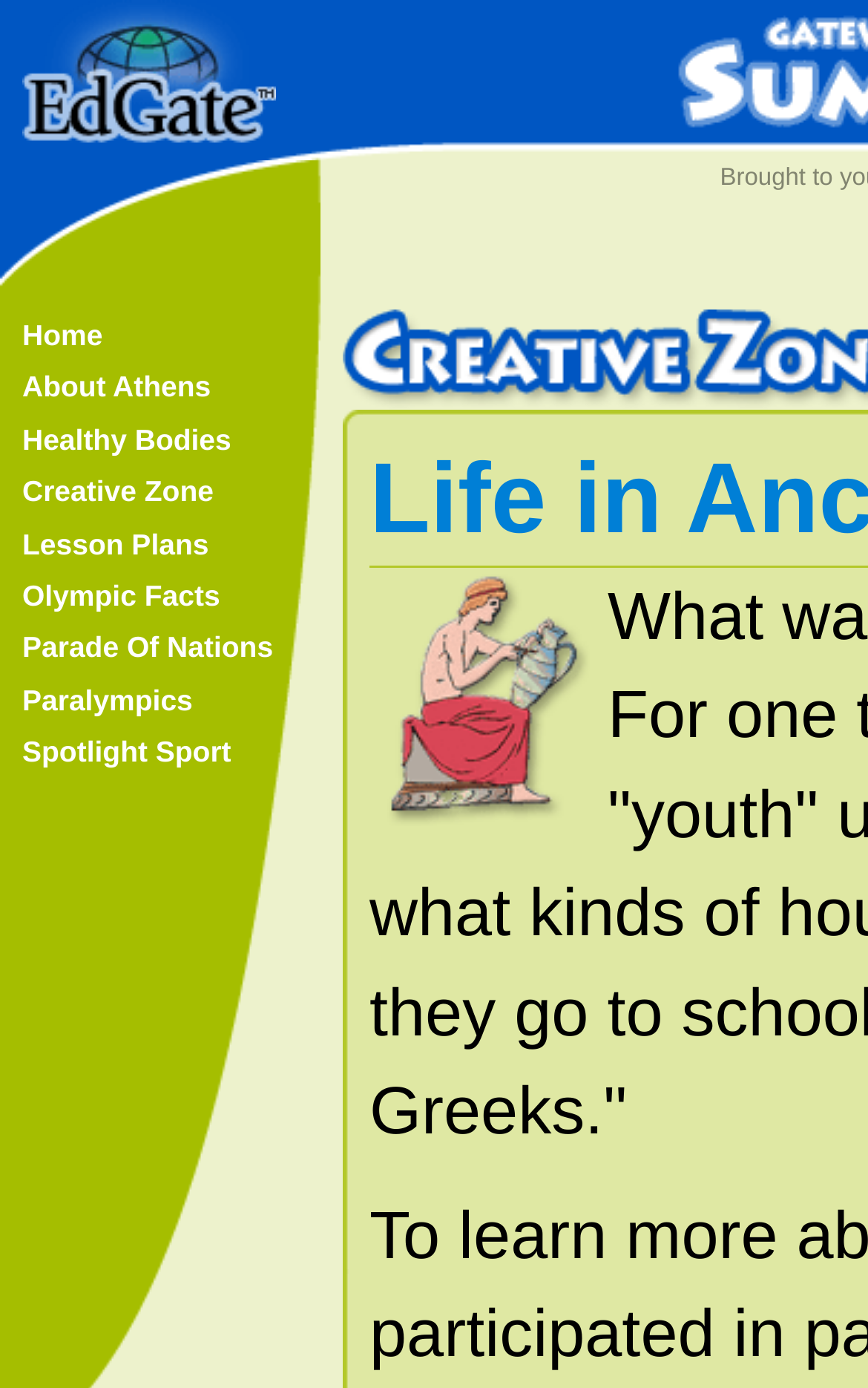Please give a concise answer to this question using a single word or phrase: 
What is the text of the second link in the navigation menu?

About Athens